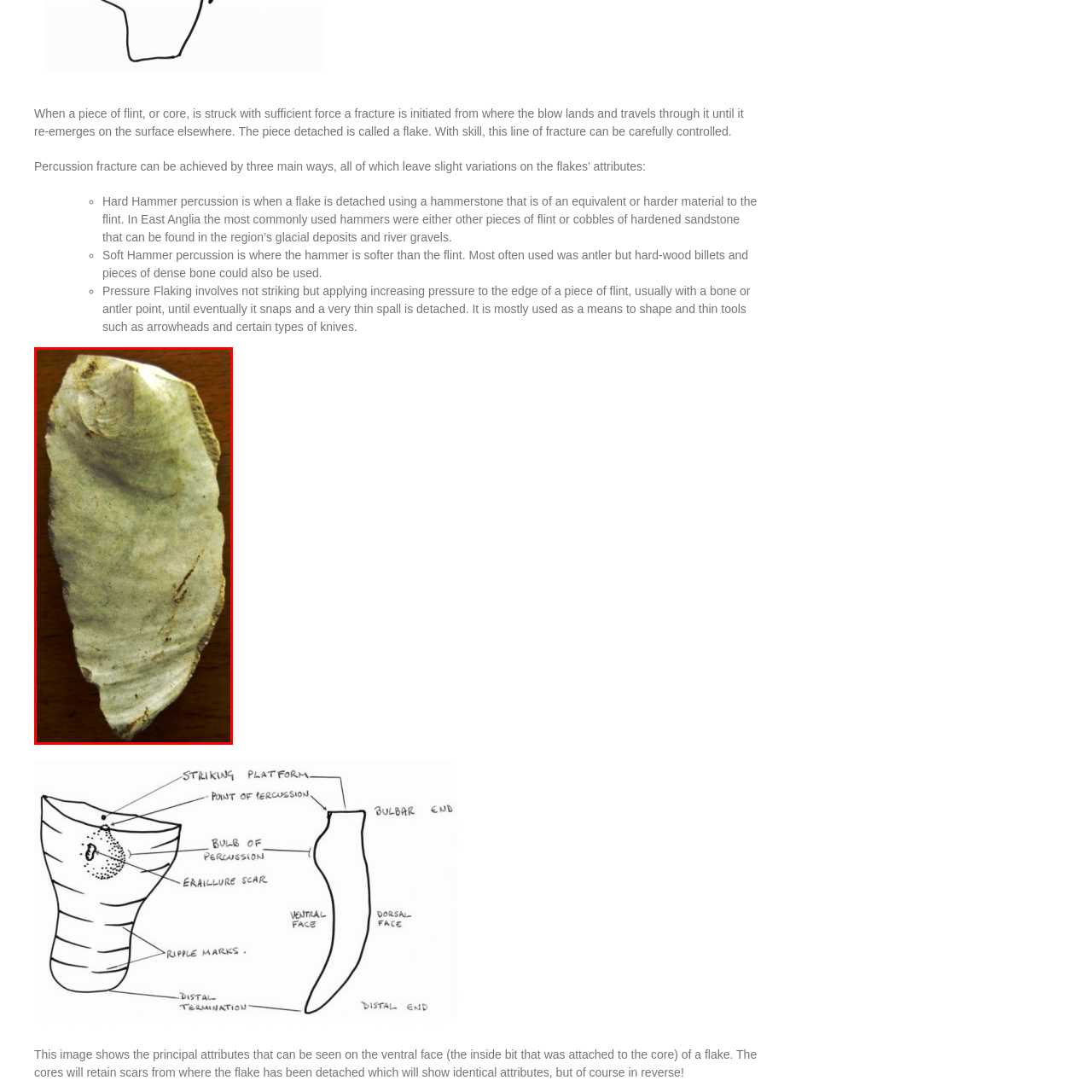What are the scars on the flake's surface a result of?  
Observe the image highlighted by the red bounding box and supply a detailed response derived from the visual information in the image.

The scars on the flake's surface are a result of the striking action that detached the flake from the parent piece of flint. This is evident from the caption, which explains that such flakes typically display scars on their surfaces due to the percussion techniques used in their creation.